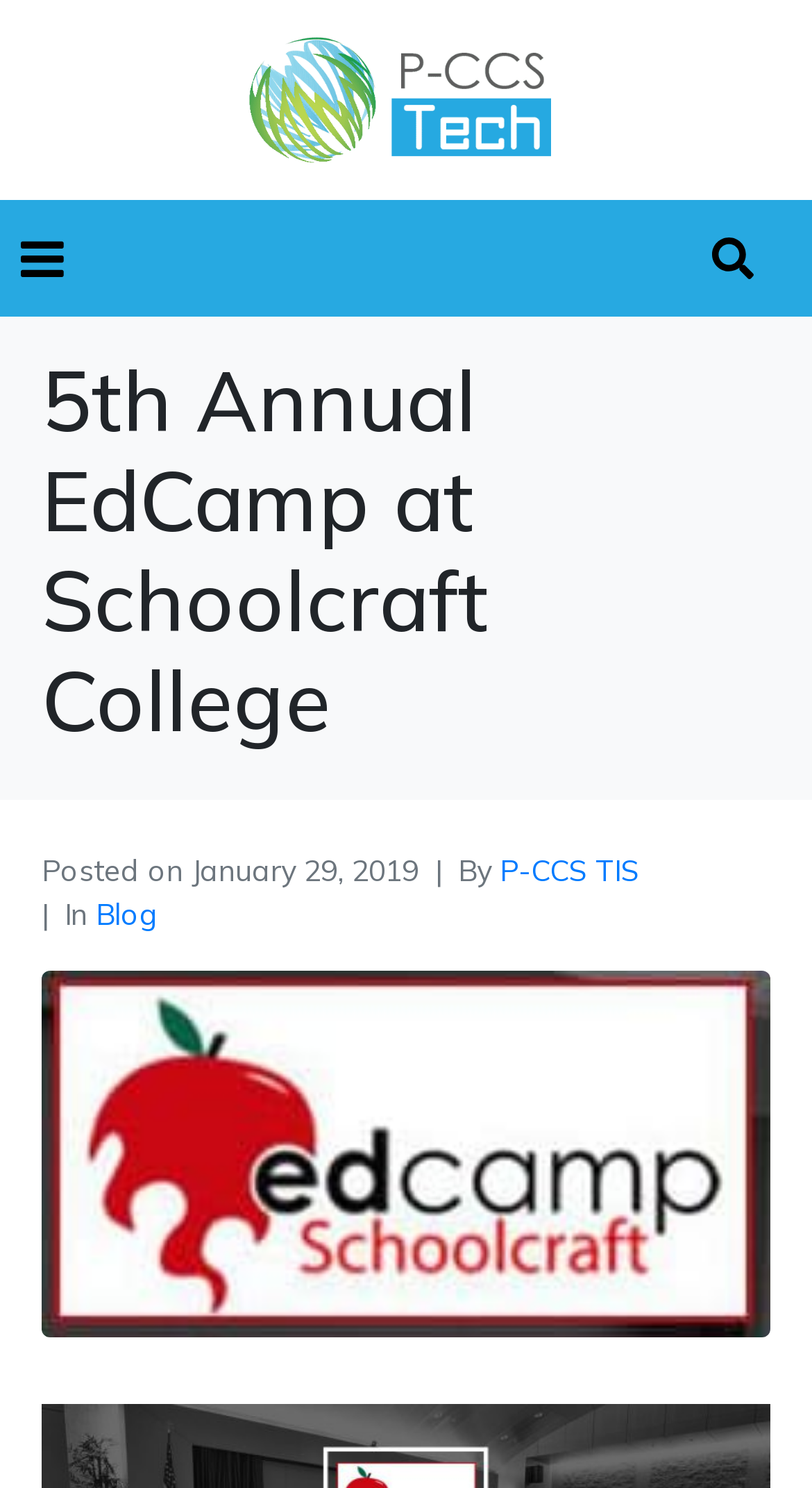Please specify the bounding box coordinates in the format (top-left x, top-left y, bottom-right x, bottom-right y), with values ranging from 0 to 1. Identify the bounding box for the UI component described as follows: P-CCS TIS

[0.615, 0.573, 0.787, 0.598]